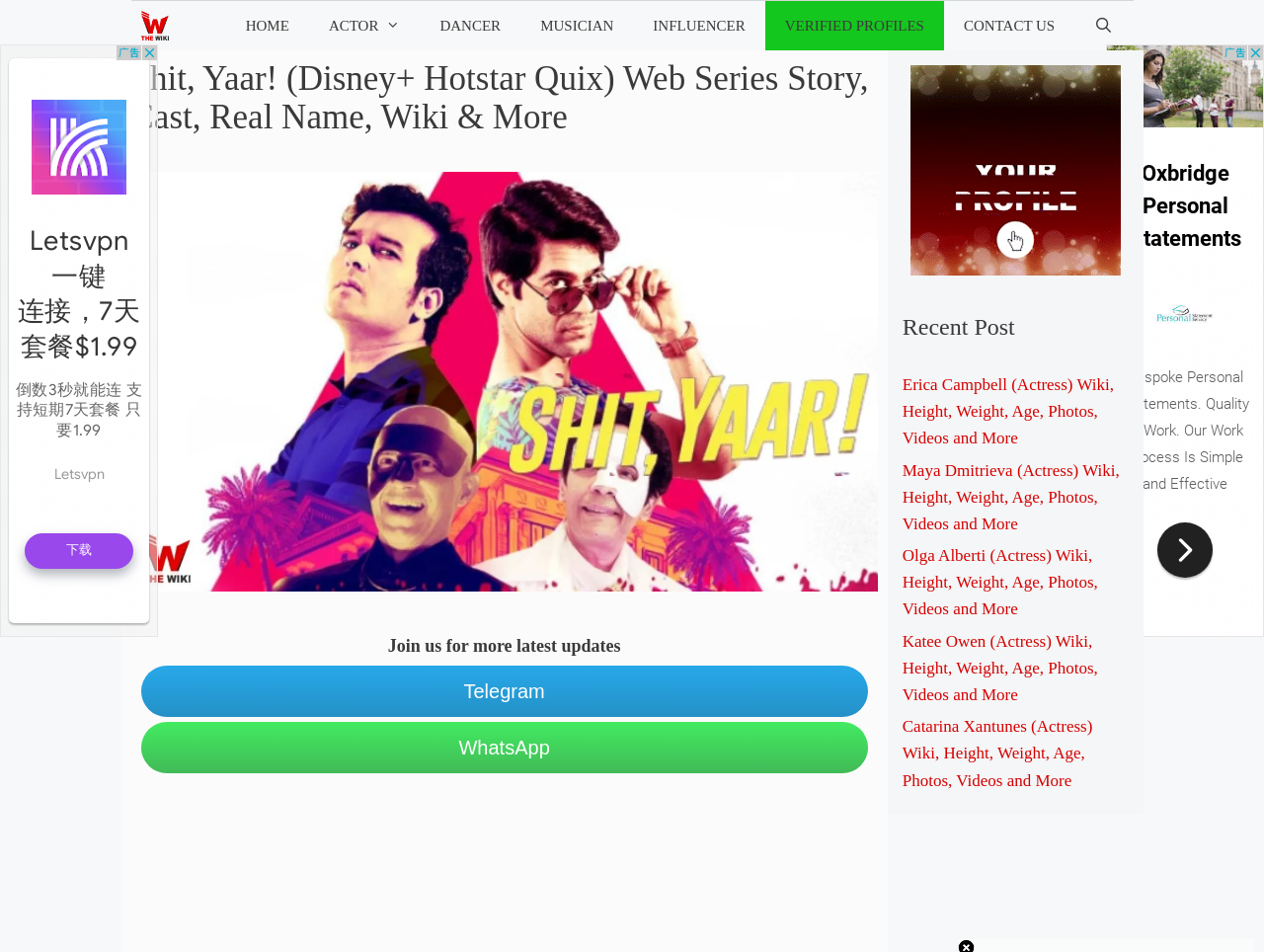Identify the bounding box coordinates for the region to click in order to carry out this instruction: "Go to homepage". Provide the coordinates using four float numbers between 0 and 1, formatted as [left, top, right, bottom].

None